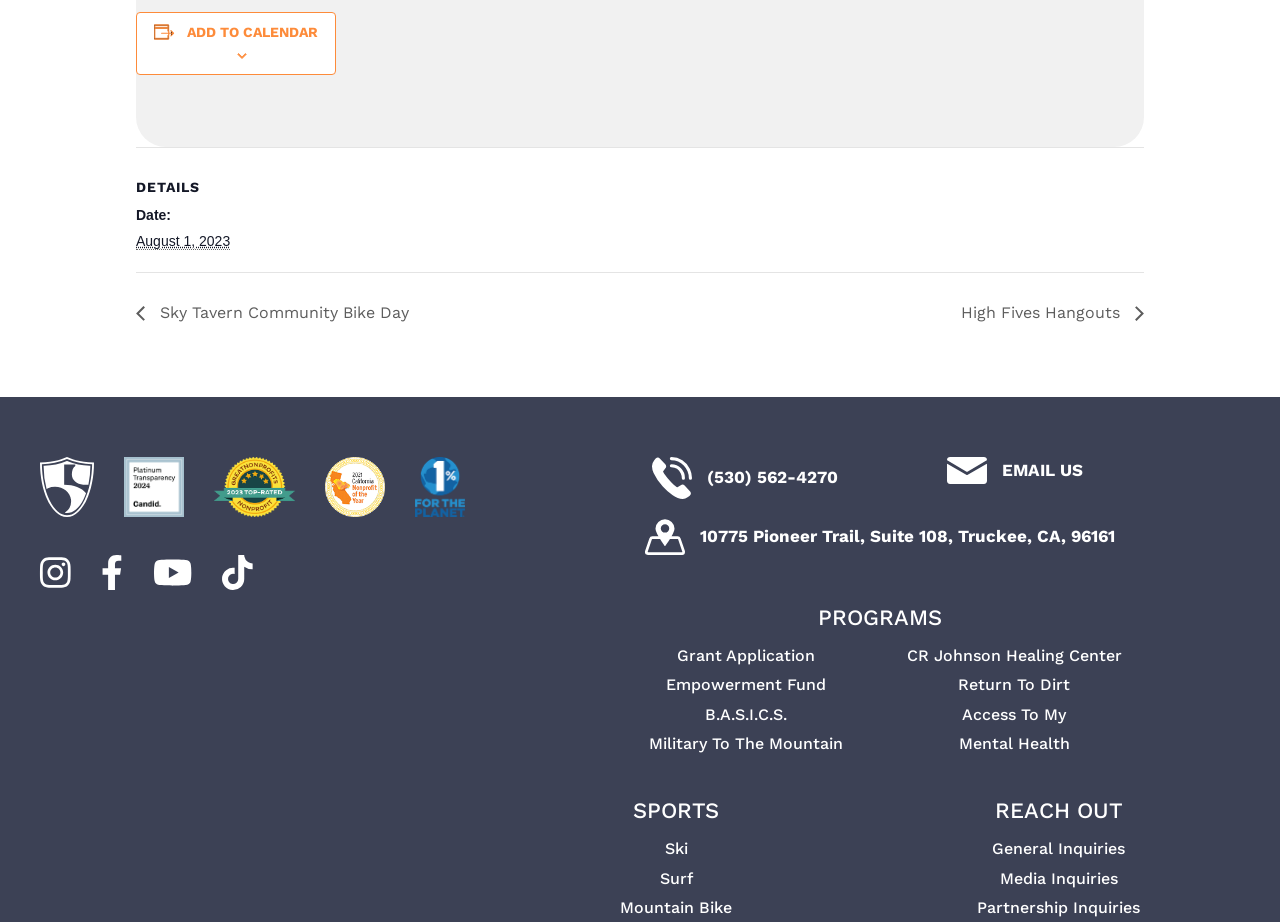Specify the bounding box coordinates of the region I need to click to perform the following instruction: "Email us". The coordinates must be four float numbers in the range of 0 to 1, i.e., [left, top, right, bottom].

[0.688, 0.496, 0.898, 0.525]